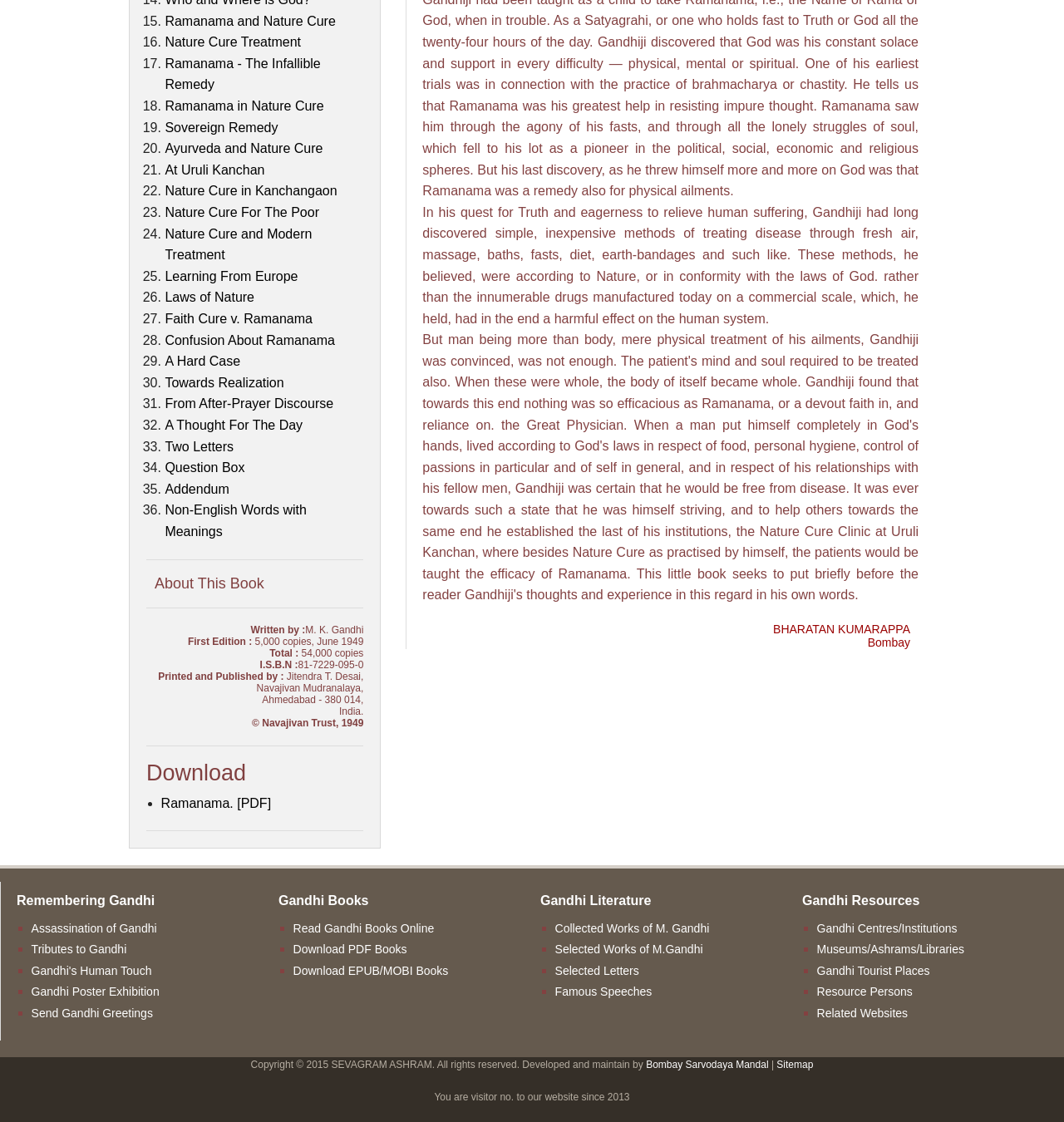Please answer the following query using a single word or phrase: 
How many list markers are there?

36